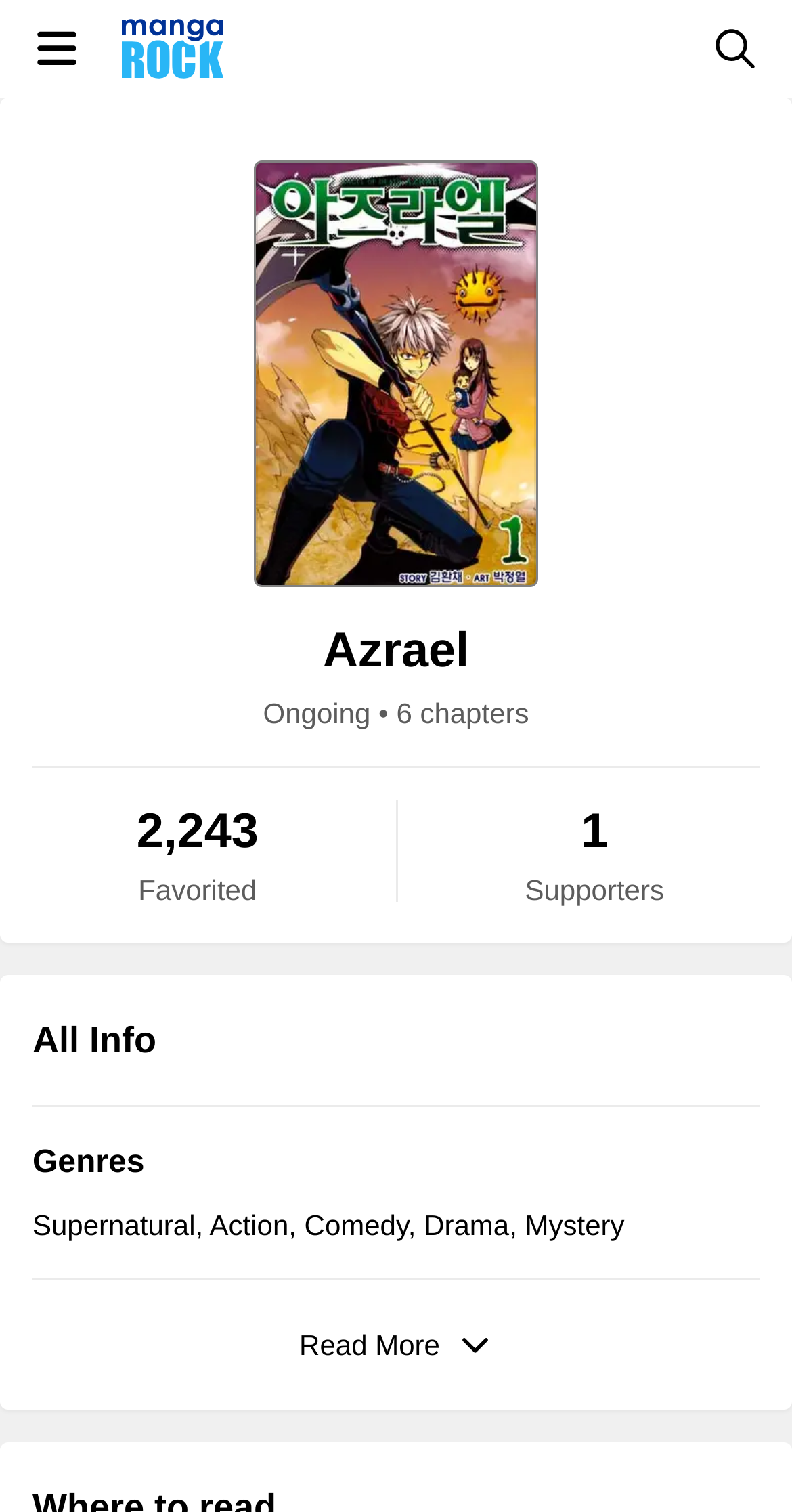Identify the bounding box for the element characterized by the following description: "alt="wellform Logo homepage"".

None